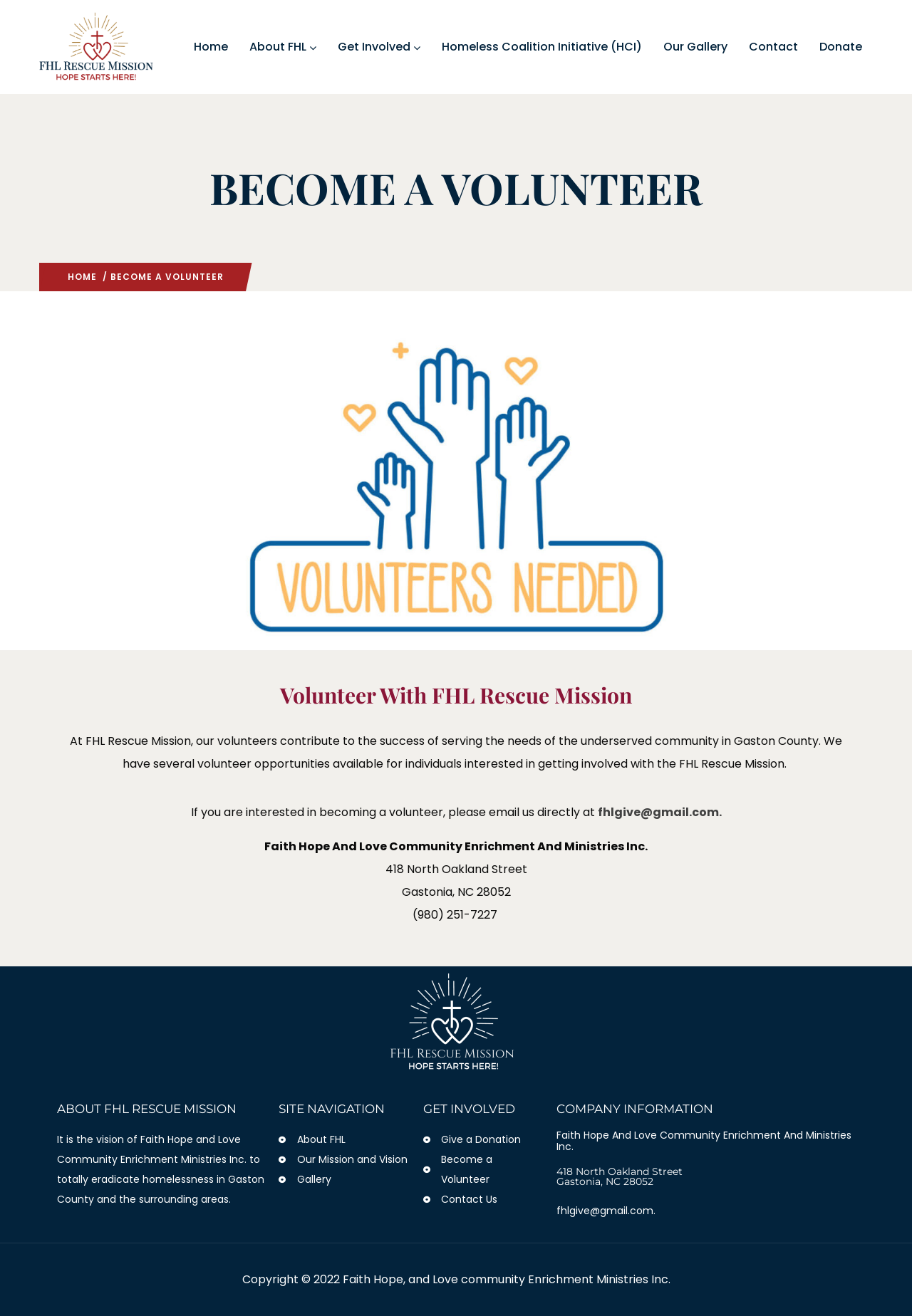Provide a thorough and detailed response to the question by examining the image: 
What is the organization's mission?

According to the webpage, the vision of Faith Hope and Love Community Enrichment Ministries Inc. is to totally eradicate homelessness in Gaston County and the surrounding areas.